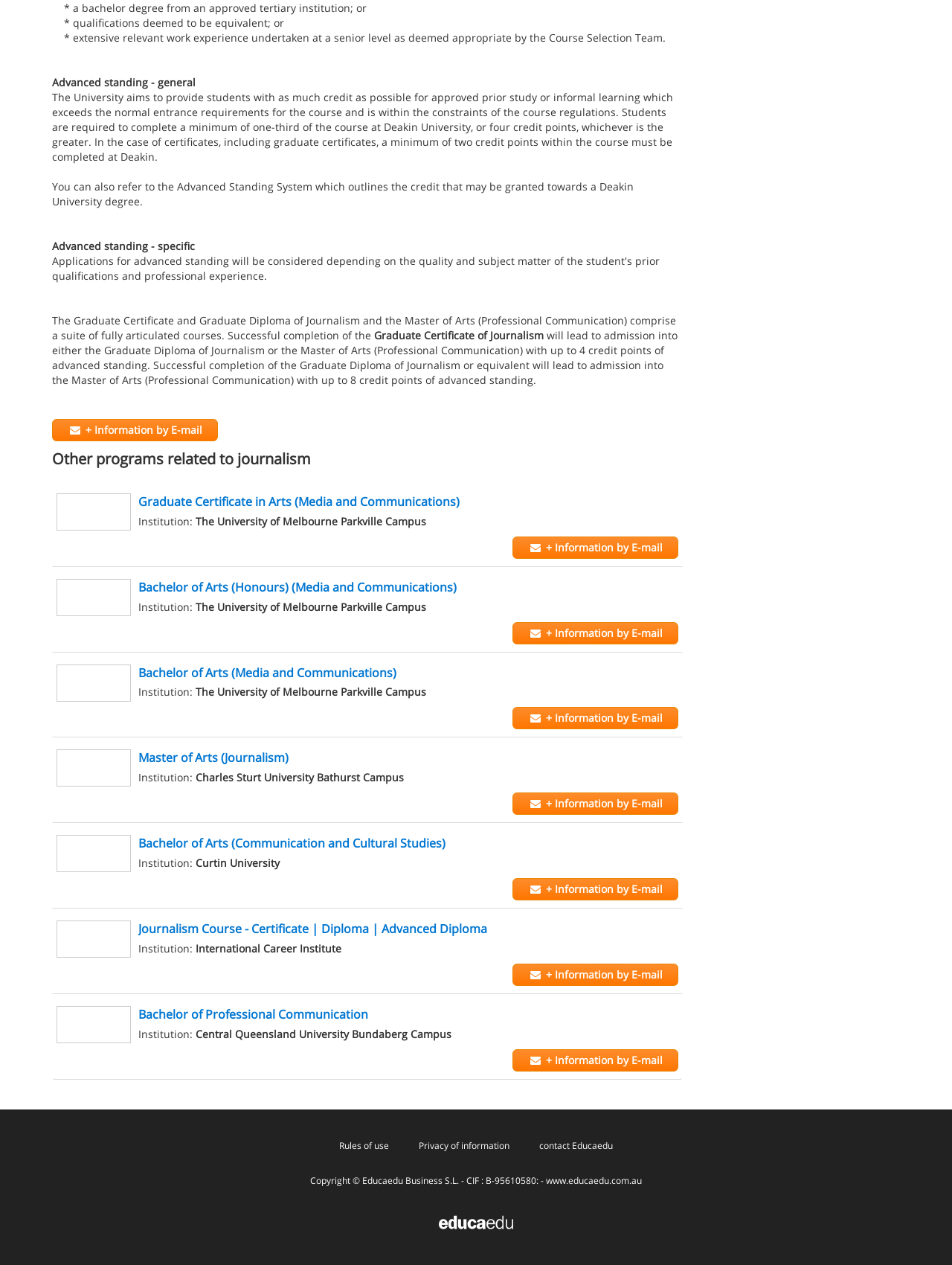Find the bounding box coordinates for the UI element whose description is: "Rules of use". The coordinates should be four float numbers between 0 and 1, in the format [left, top, right, bottom].

[0.348, 0.895, 0.416, 0.916]